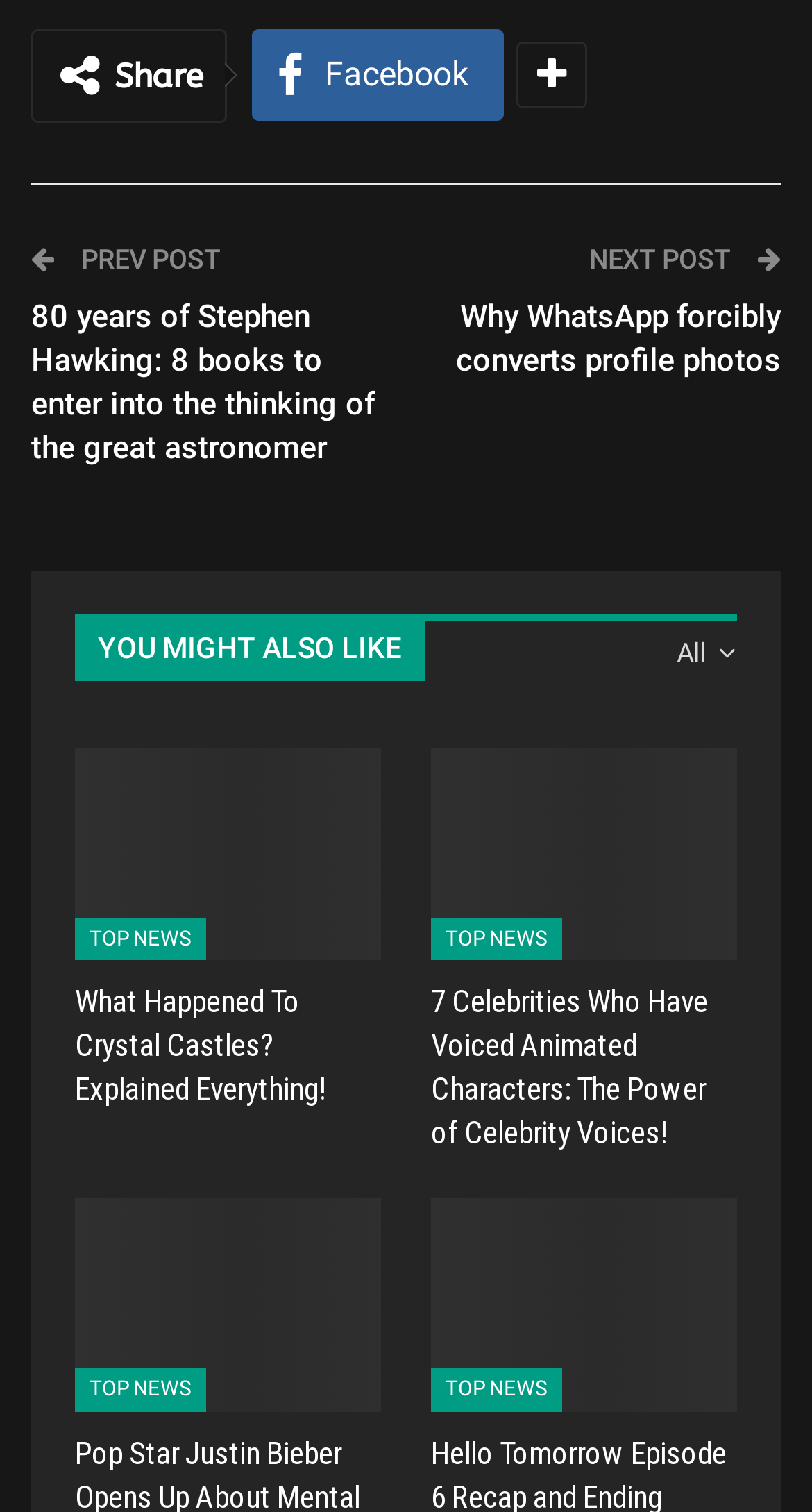Determine the bounding box coordinates for the region that must be clicked to execute the following instruction: "View all news".

[0.787, 0.406, 0.908, 0.456]